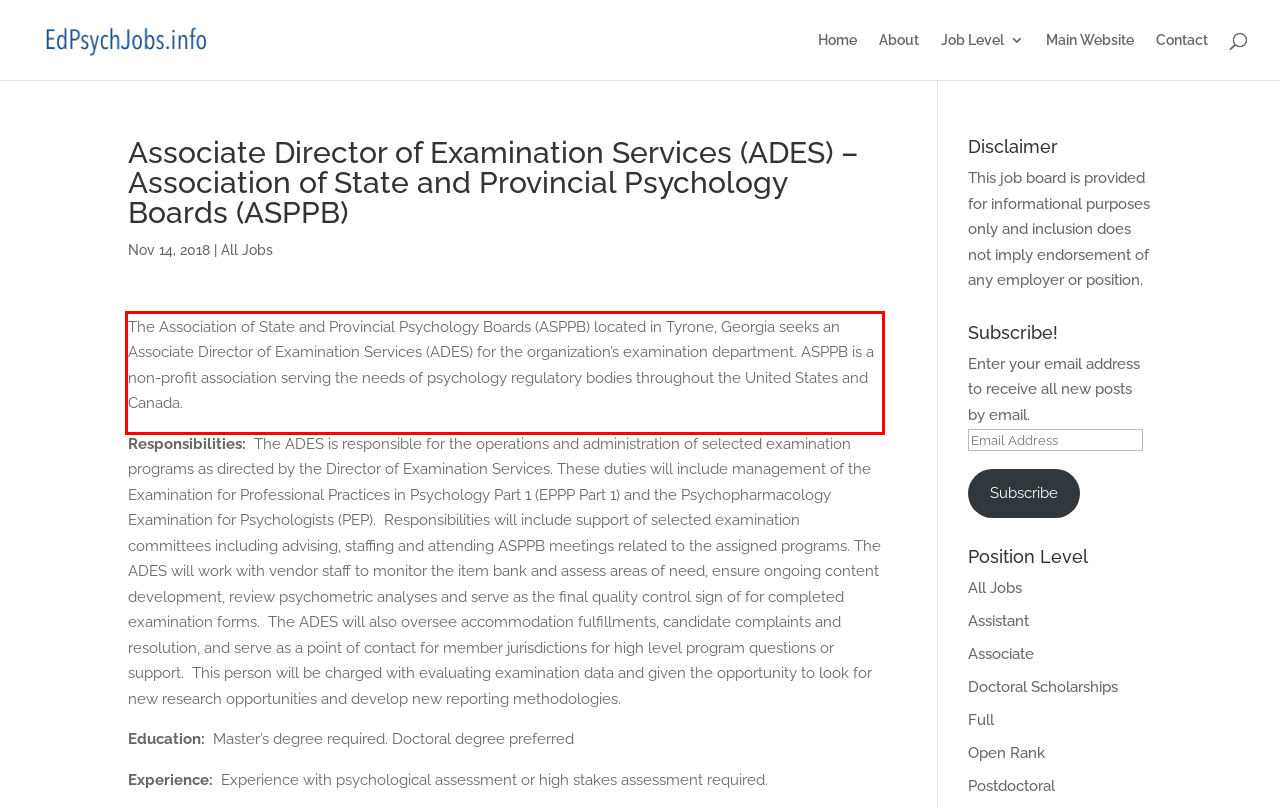Within the screenshot of a webpage, identify the red bounding box and perform OCR to capture the text content it contains.

The Association of State and Provincial Psychology Boards (ASPPB) located in Tyrone, Georgia seeks an Associate Director of Examination Services (ADES) for the organization’s examination department. ASPPB is a non-profit association serving the needs of psychology regulatory bodies throughout the United States and Canada.